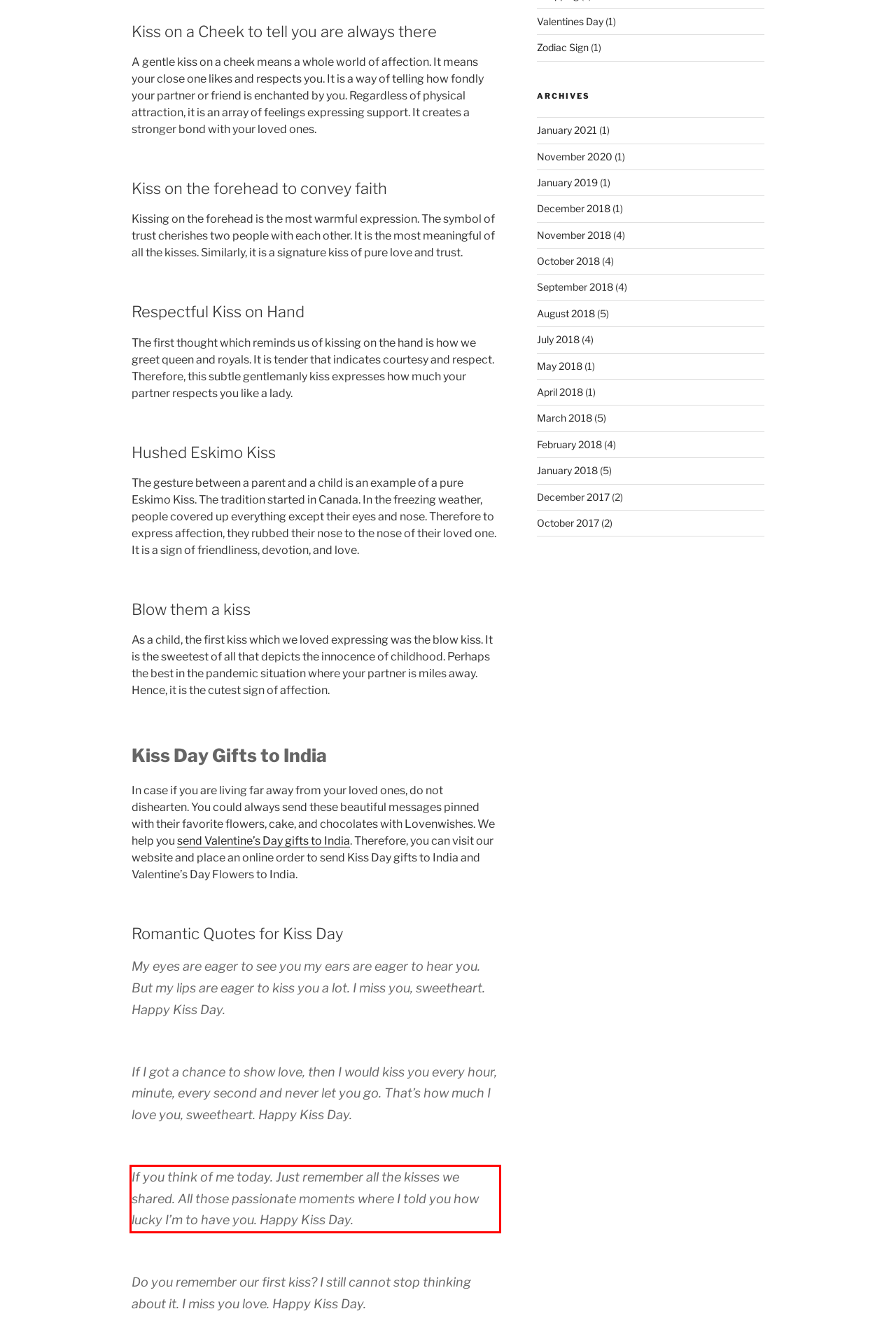Given a screenshot of a webpage with a red bounding box, extract the text content from the UI element inside the red bounding box.

If you think of me today. Just remember all the kisses we shared. All those passionate moments where I told you how lucky I’m to have you. Happy Kiss Day.